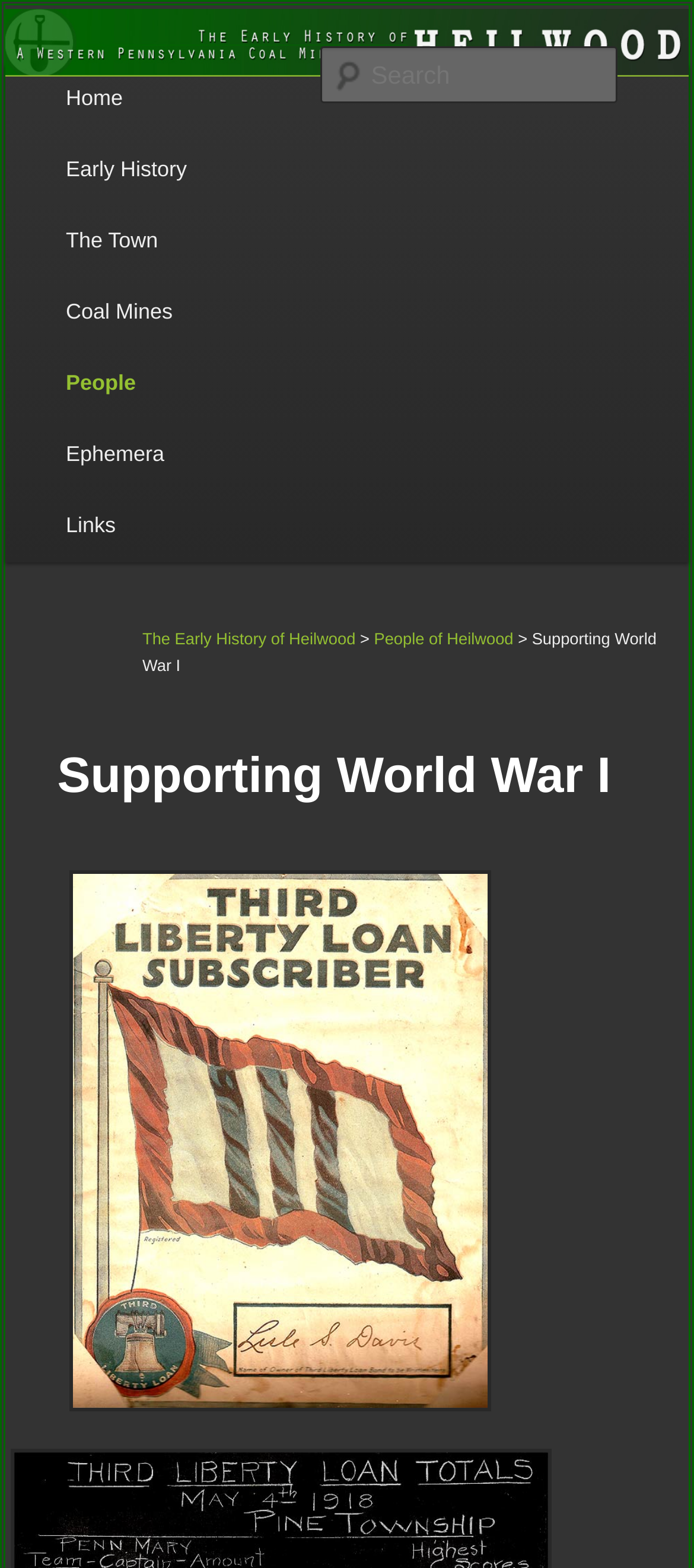How many main menu items are there?
Observe the image and answer the question with a one-word or short phrase response.

7